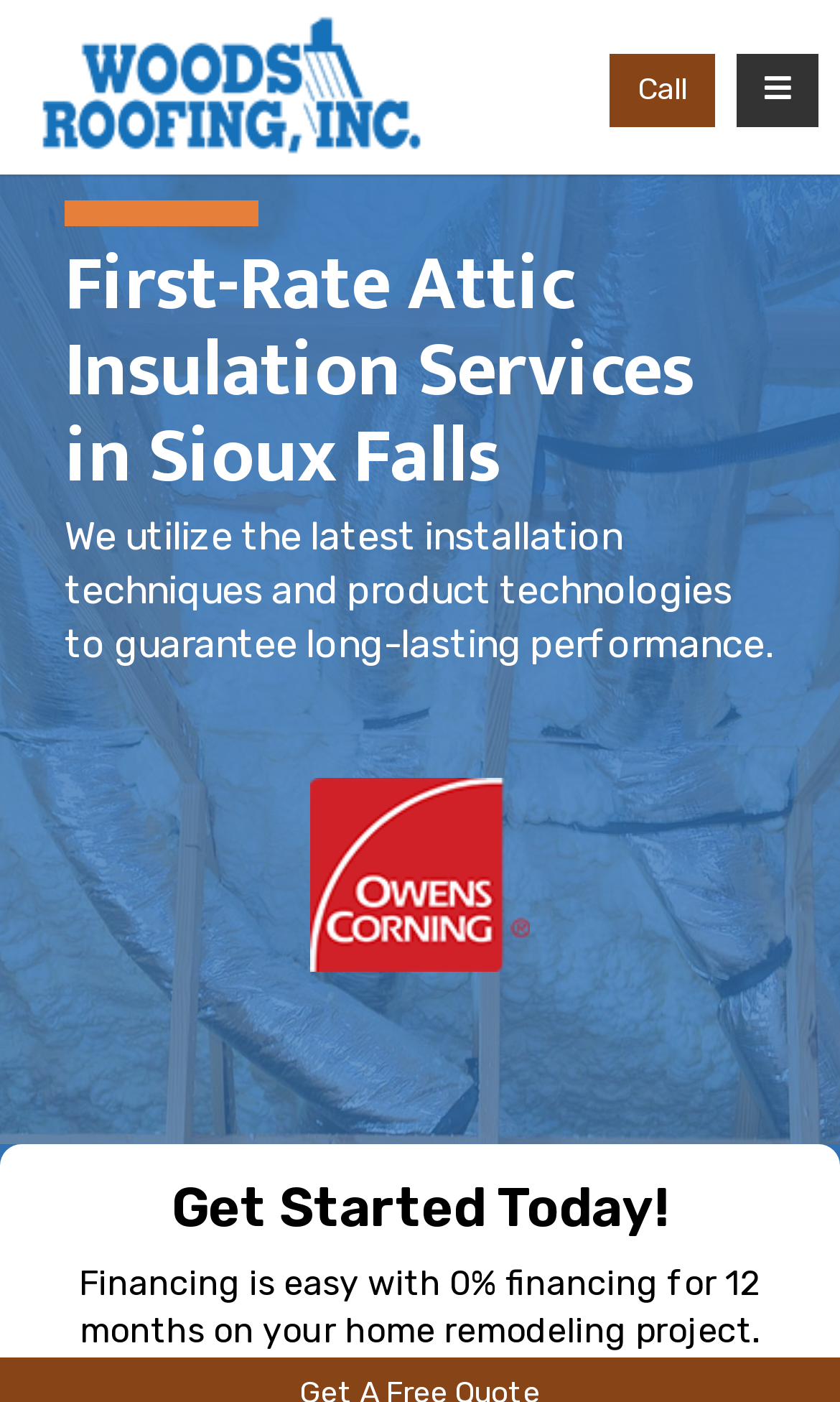What is the call to action?
Can you offer a detailed and complete answer to this question?

The call to action can be found in the prominent text 'Get Started Today!' which is located at the bottom of the webpage, encouraging users to take action.